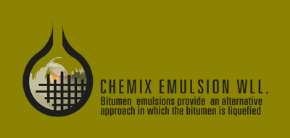What does the stylized droplet shape symbolize?
Could you answer the question with a detailed and thorough explanation?

According to the caption, the stylized droplet shape in the logo symbolizes the liquid state of bitumen, which is a key aspect of the company's product.